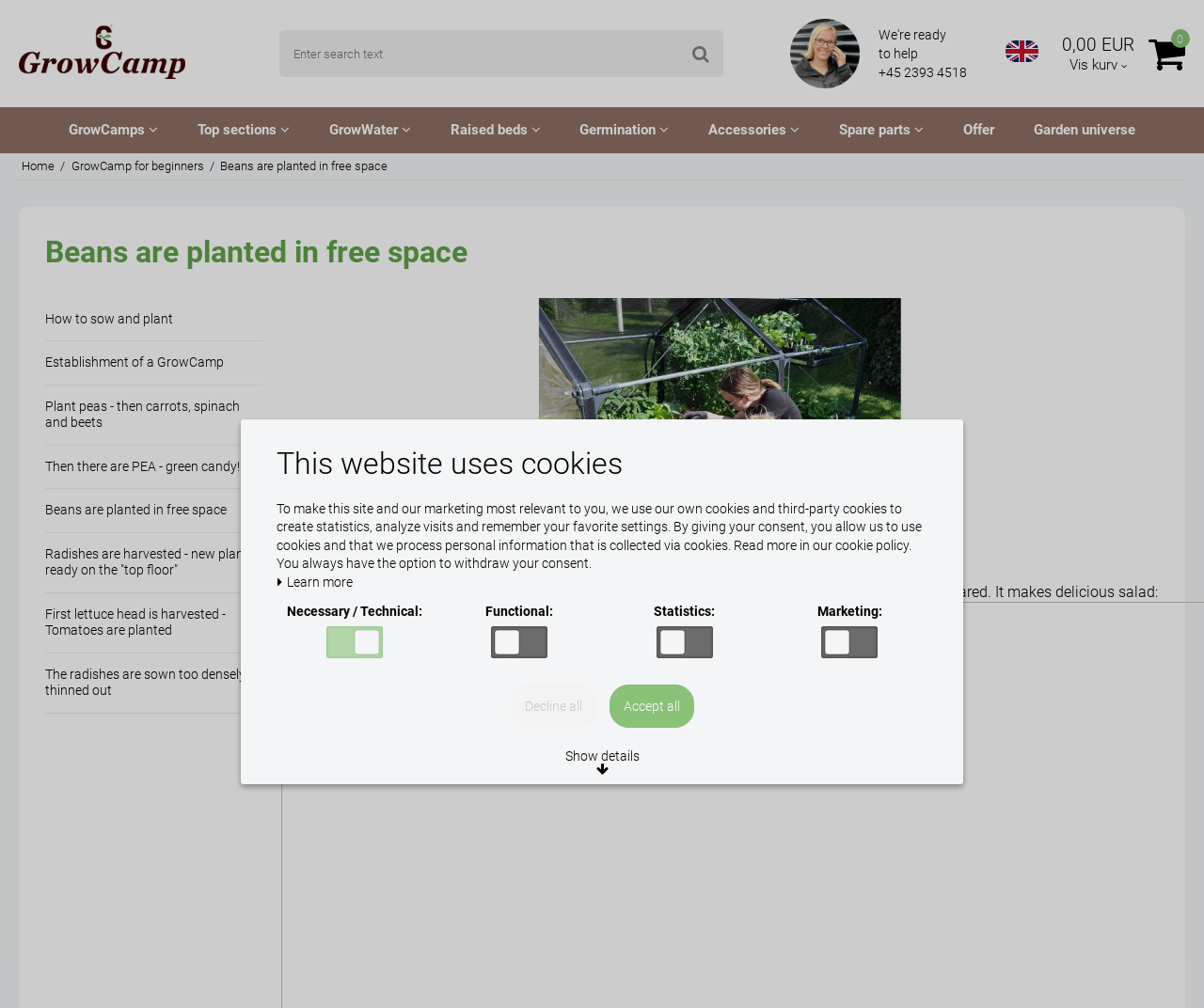Answer this question in one word or a short phrase: What is the name of the website?

GrowCamp